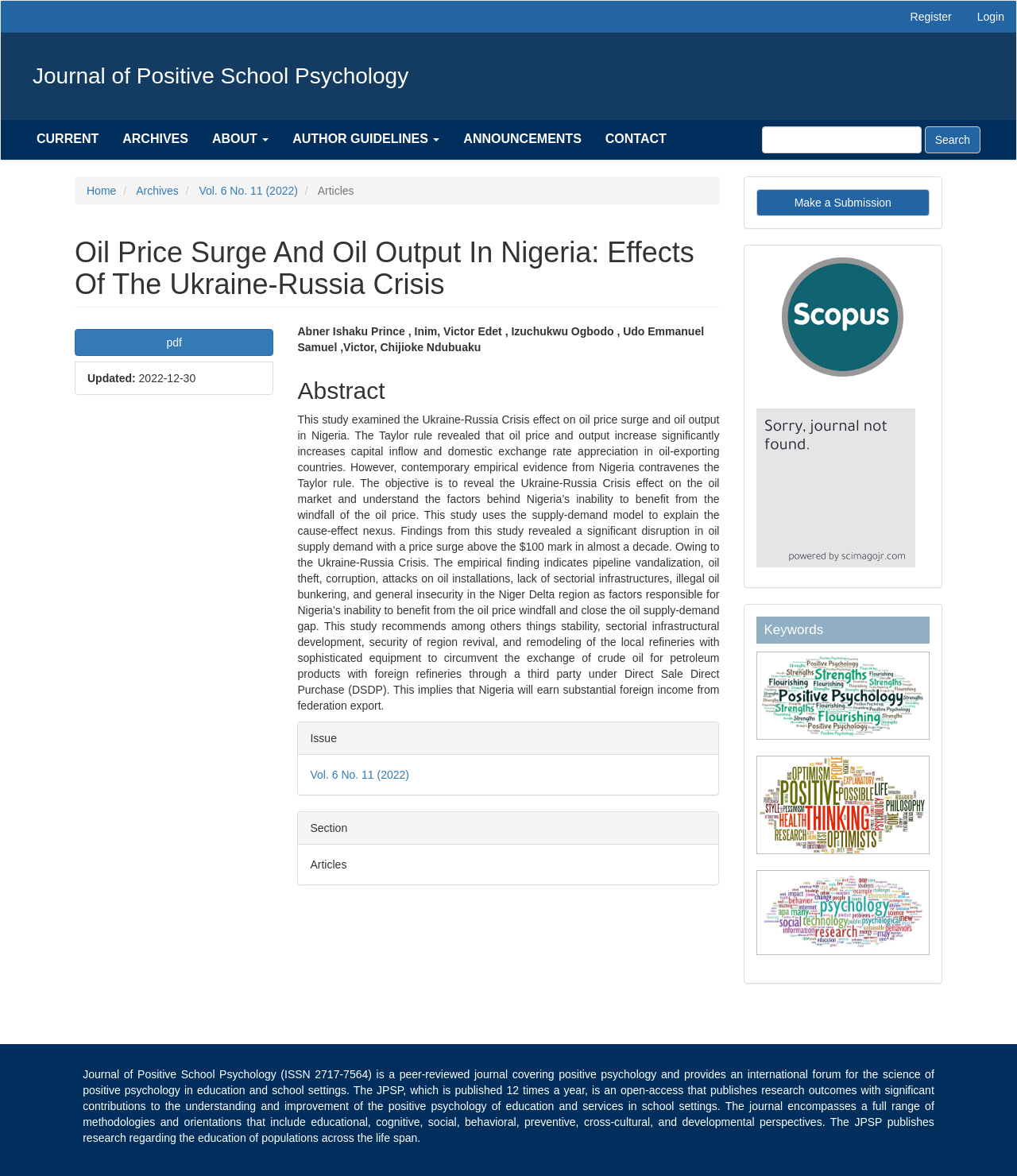Identify and provide the bounding box coordinates of the UI element described: "Michael Thompson". The coordinates should be formatted as [left, top, right, bottom], with each number being a float between 0 and 1.

None